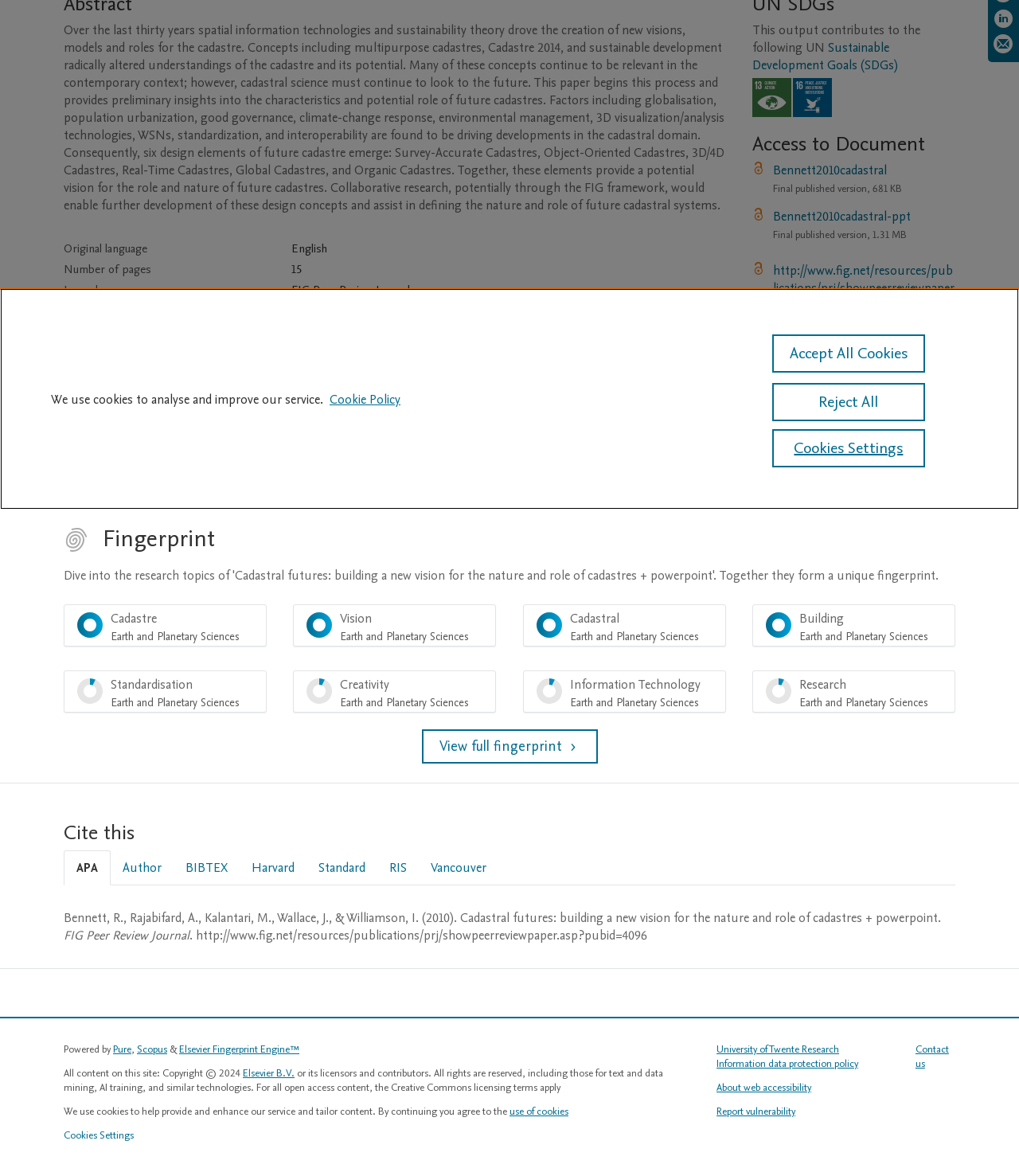Determine the bounding box coordinates for the HTML element mentioned in the following description: "FIG Peer Review Journal". The coordinates should be a list of four floats ranging from 0 to 1, represented as [left, top, right, bottom].

[0.286, 0.24, 0.402, 0.253]